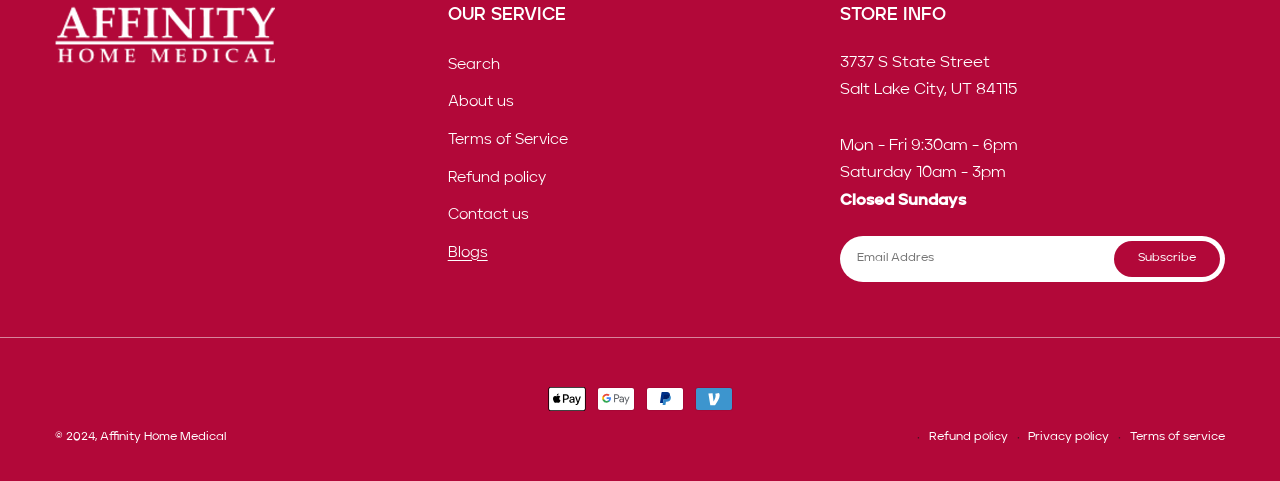Please locate the bounding box coordinates of the element that needs to be clicked to achieve the following instruction: "Visit About us page". The coordinates should be four float numbers between 0 and 1, i.e., [left, top, right, bottom].

[0.35, 0.175, 0.401, 0.253]